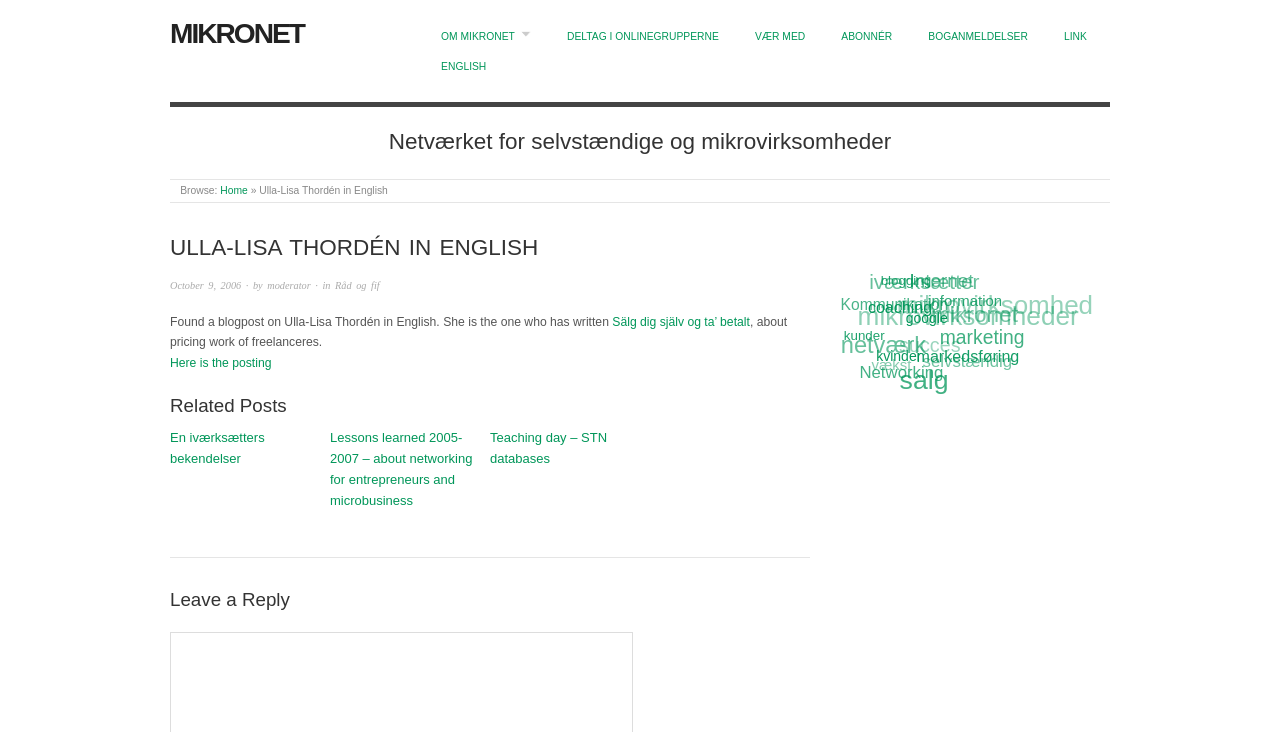How many categories are there?
Using the visual information, answer the question in a single word or phrase.

18